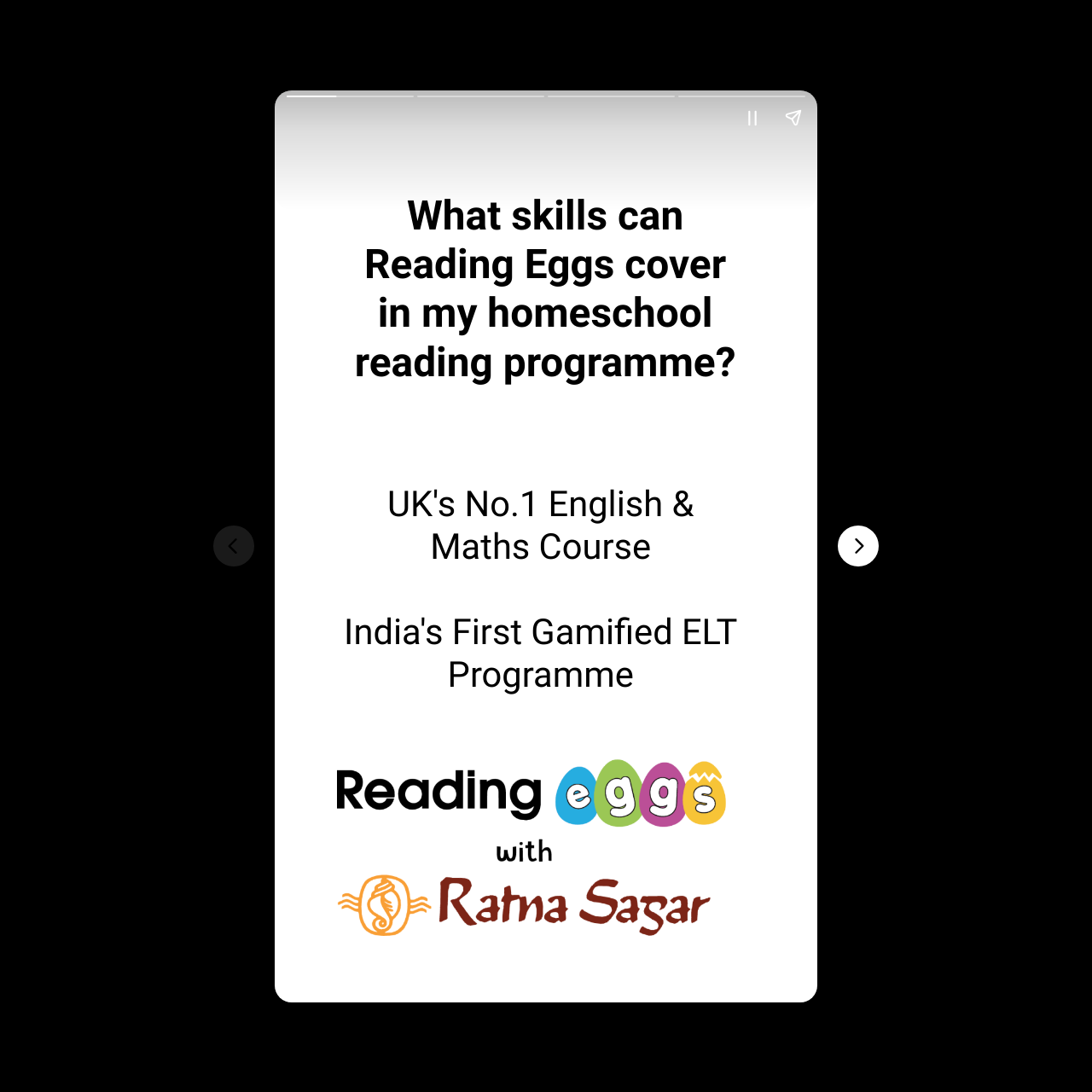Respond with a single word or short phrase to the following question: 
Is the 'Previous page' button enabled?

No